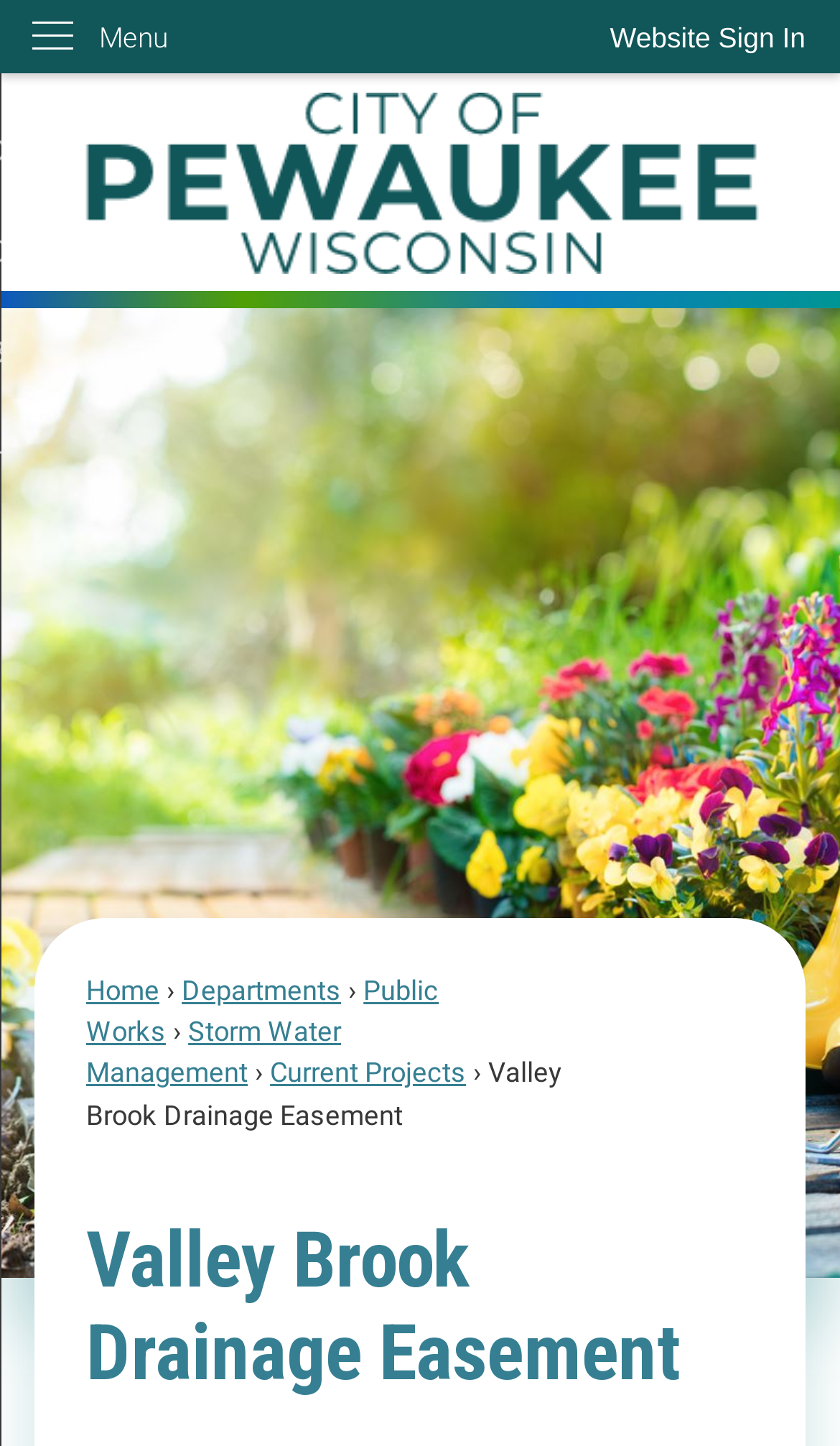What is the department related to storm water management?
Please provide a comprehensive answer based on the contents of the image.

I found the answer by analyzing the links and their relationships. The link 'Storm Water Management' is under 'Public Works', which suggests that Public Works is the department responsible for storm water management.